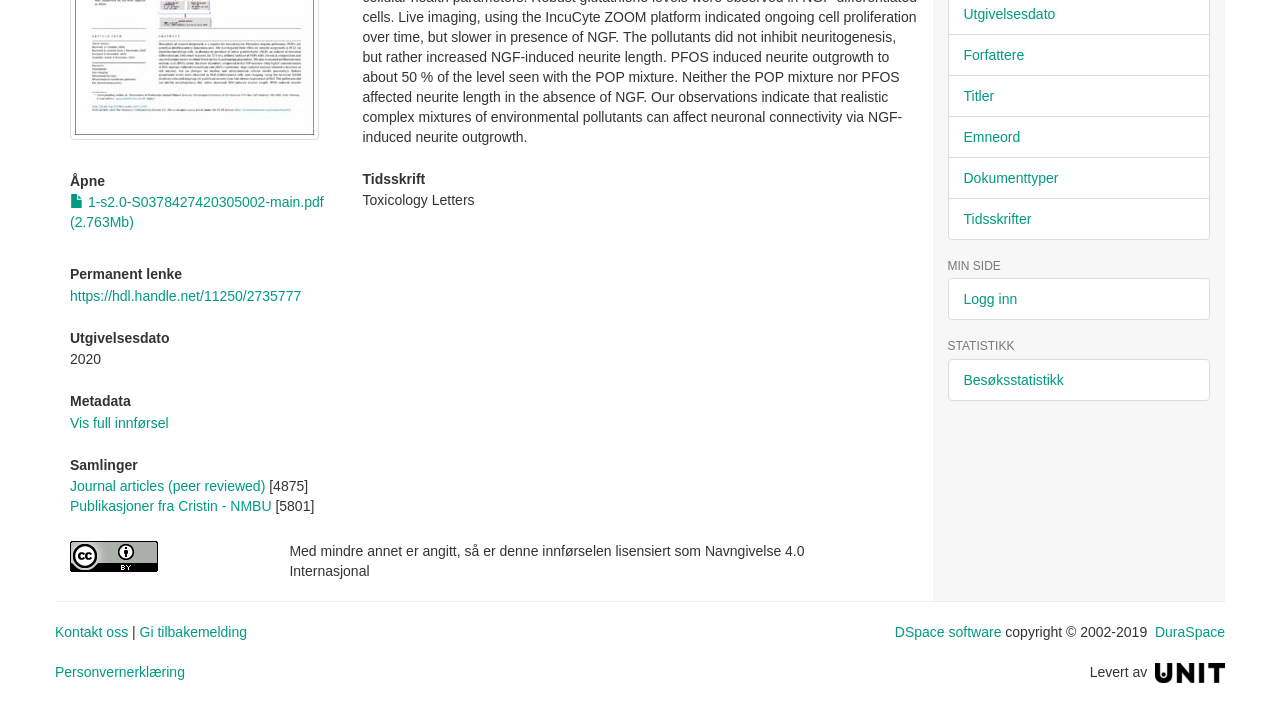Identify the bounding box for the element characterized by the following description: "DSpace software".

[0.699, 0.875, 0.782, 0.897]